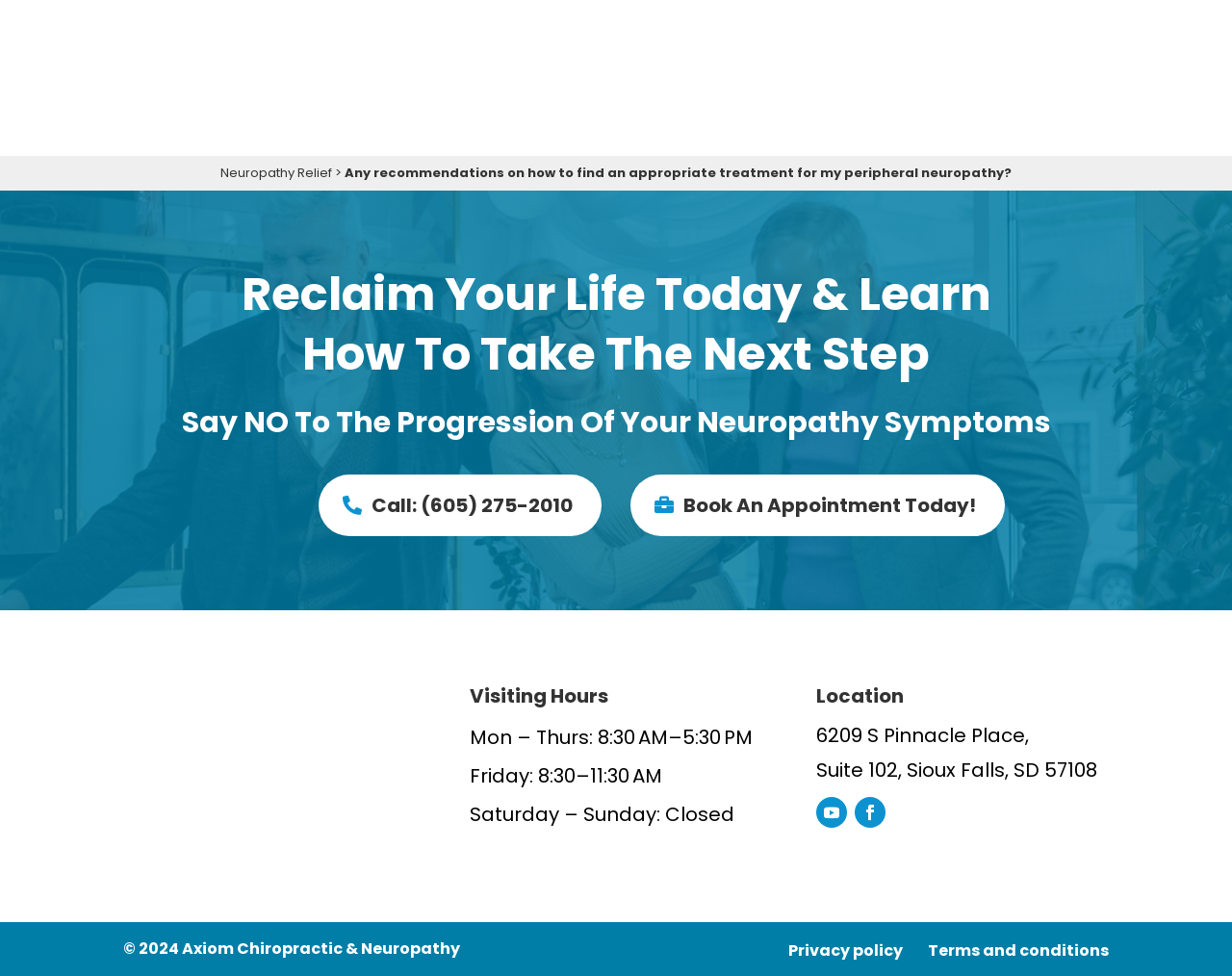What is the phone number to call? Using the information from the screenshot, answer with a single word or phrase.

(605) 275-2010